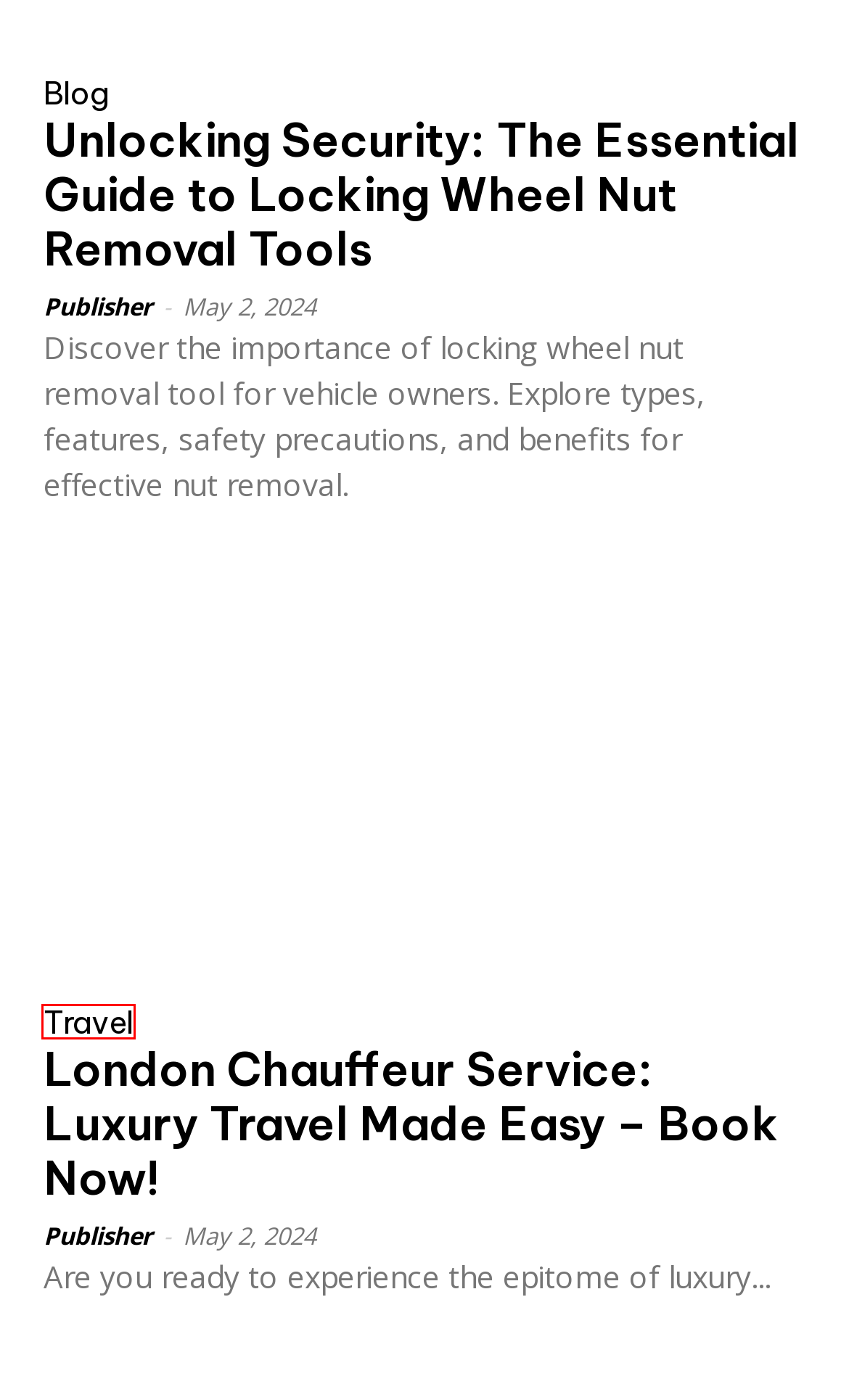Using the screenshot of a webpage with a red bounding box, pick the webpage description that most accurately represents the new webpage after the element inside the red box is clicked. Here are the candidates:
A. Business— Indexnasdaq
B. Examining Pakistani Smart LED TV Costs A Complete Guide | Index Nasdaq
C. London Chauffeur Service: Luxury Travel Made Easy - Book Now! | Index Nasdaq
D. Travel Archives | Index Nasdaq
E. Education— Indexnasdaq
F. INDEXNASDAQ: .IXIC
G. Masters Thesis Support UK Premium Quality Help | Index Nasdaq
H. Entertainment — Indexnasdaq

D